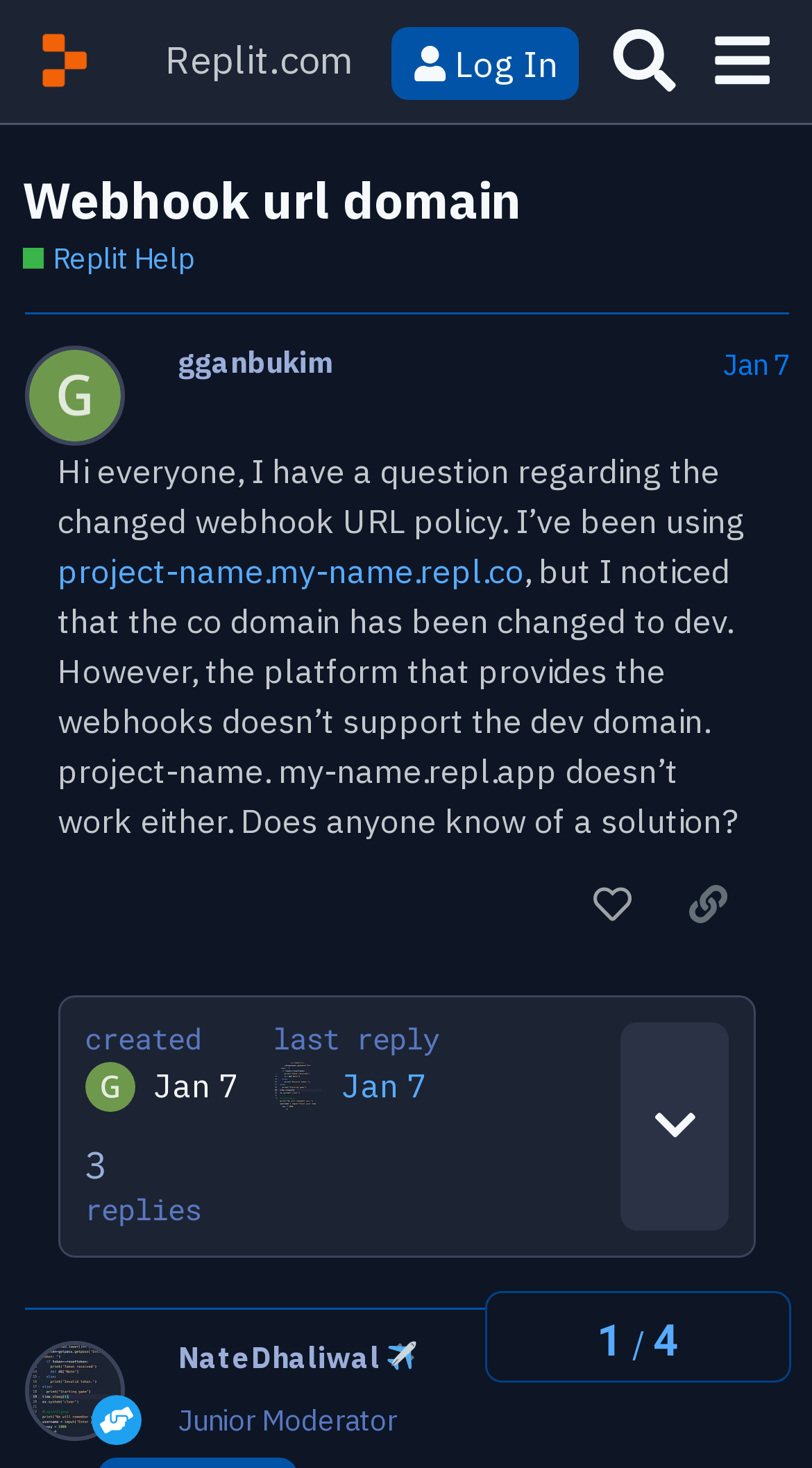Given the element description, predict the bounding box coordinates in the format (top-left x, top-left y, bottom-right x, bottom-right y). Make sure all values are between 0 and 1. Here is the element description: gganbukim

[0.22, 0.236, 0.41, 0.259]